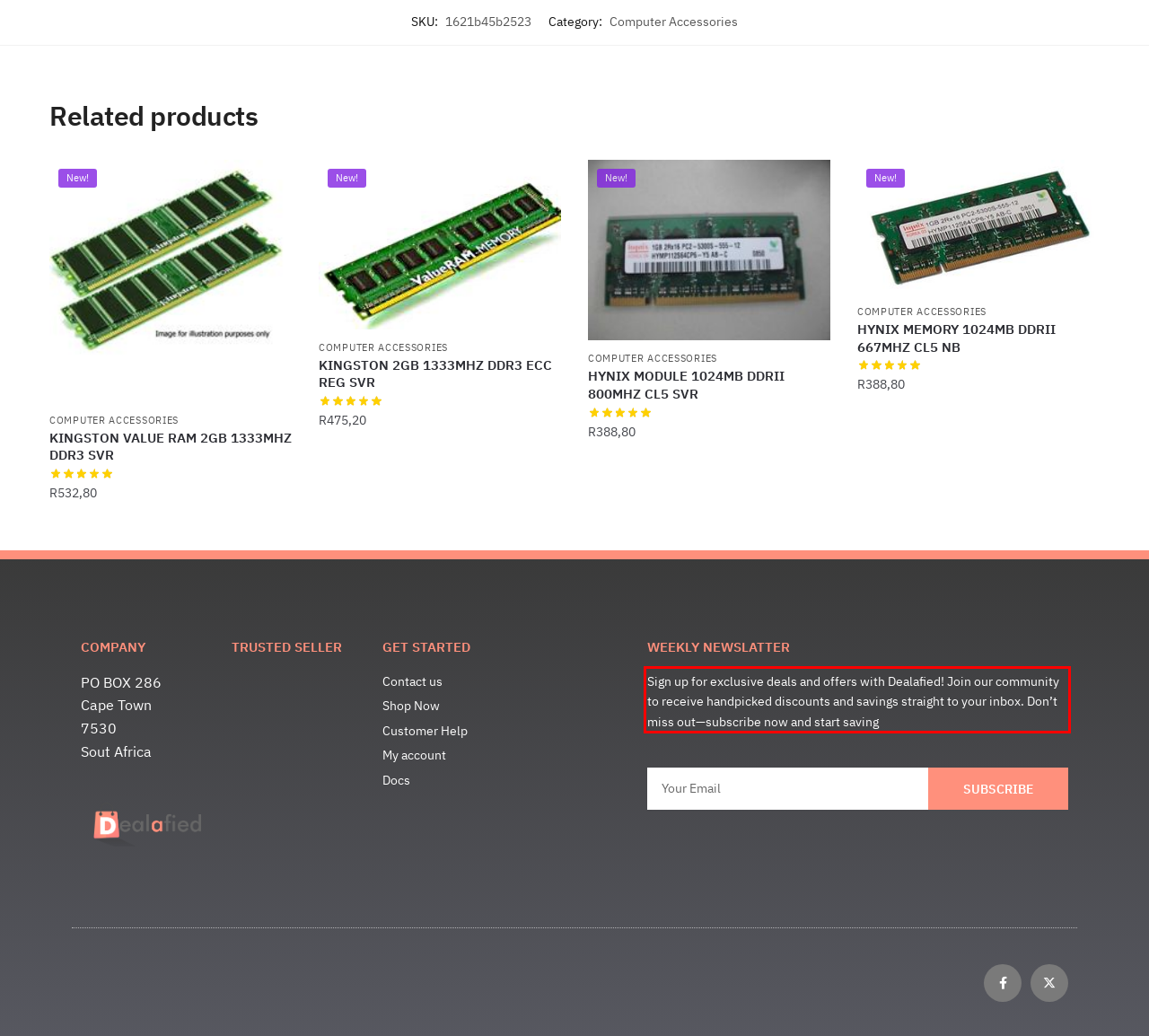Inspect the webpage screenshot that has a red bounding box and use OCR technology to read and display the text inside the red bounding box.

Sign up for exclusive deals and offers with Dealafied! Join our community to receive handpicked discounts and savings straight to your inbox. Don’t miss out—subscribe now and start saving